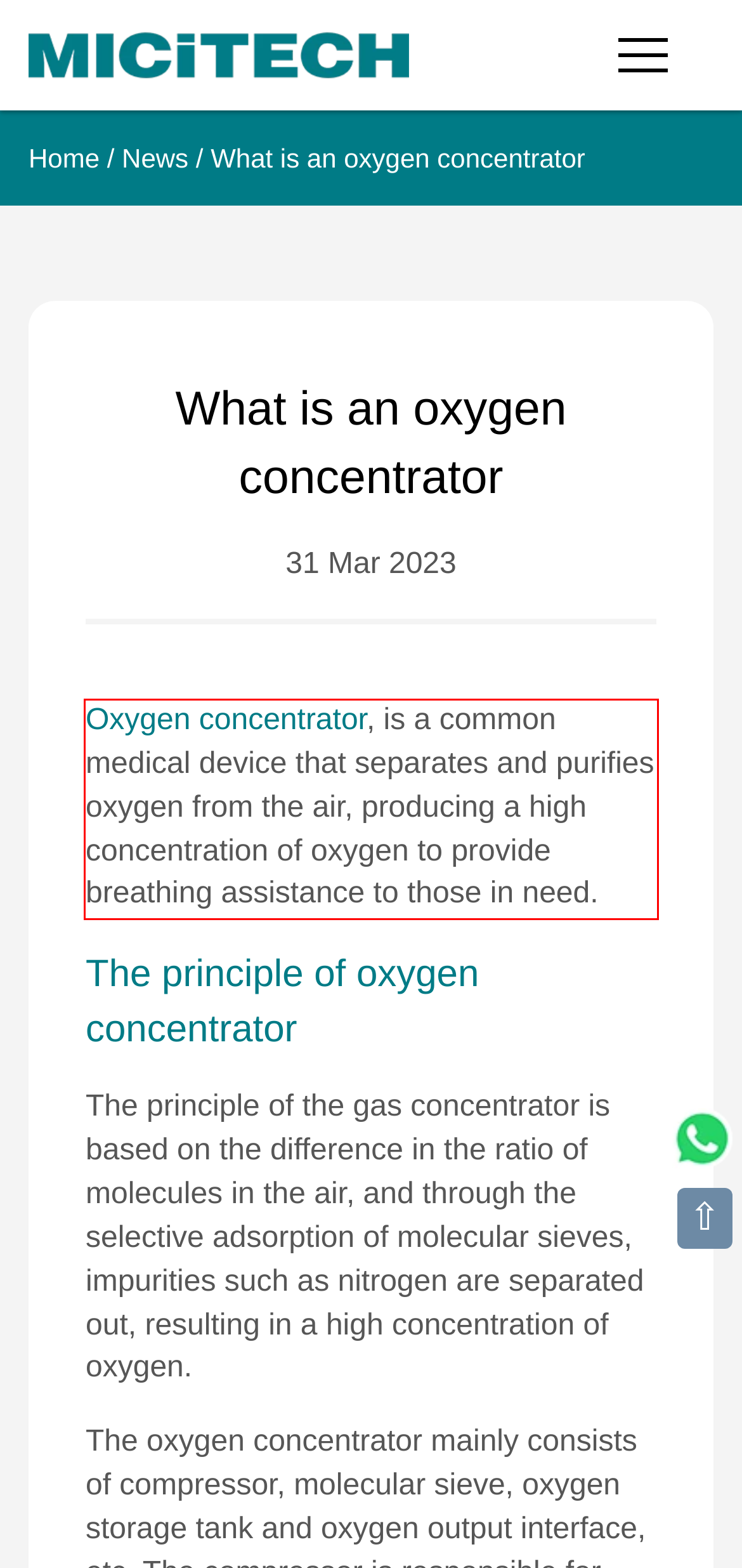Using the webpage screenshot, recognize and capture the text within the red bounding box.

Oxygen concentrator, is a common medical device that separates and purifies oxygen from the air, producing a high concentration of oxygen to provide breathing assistance to those in need.